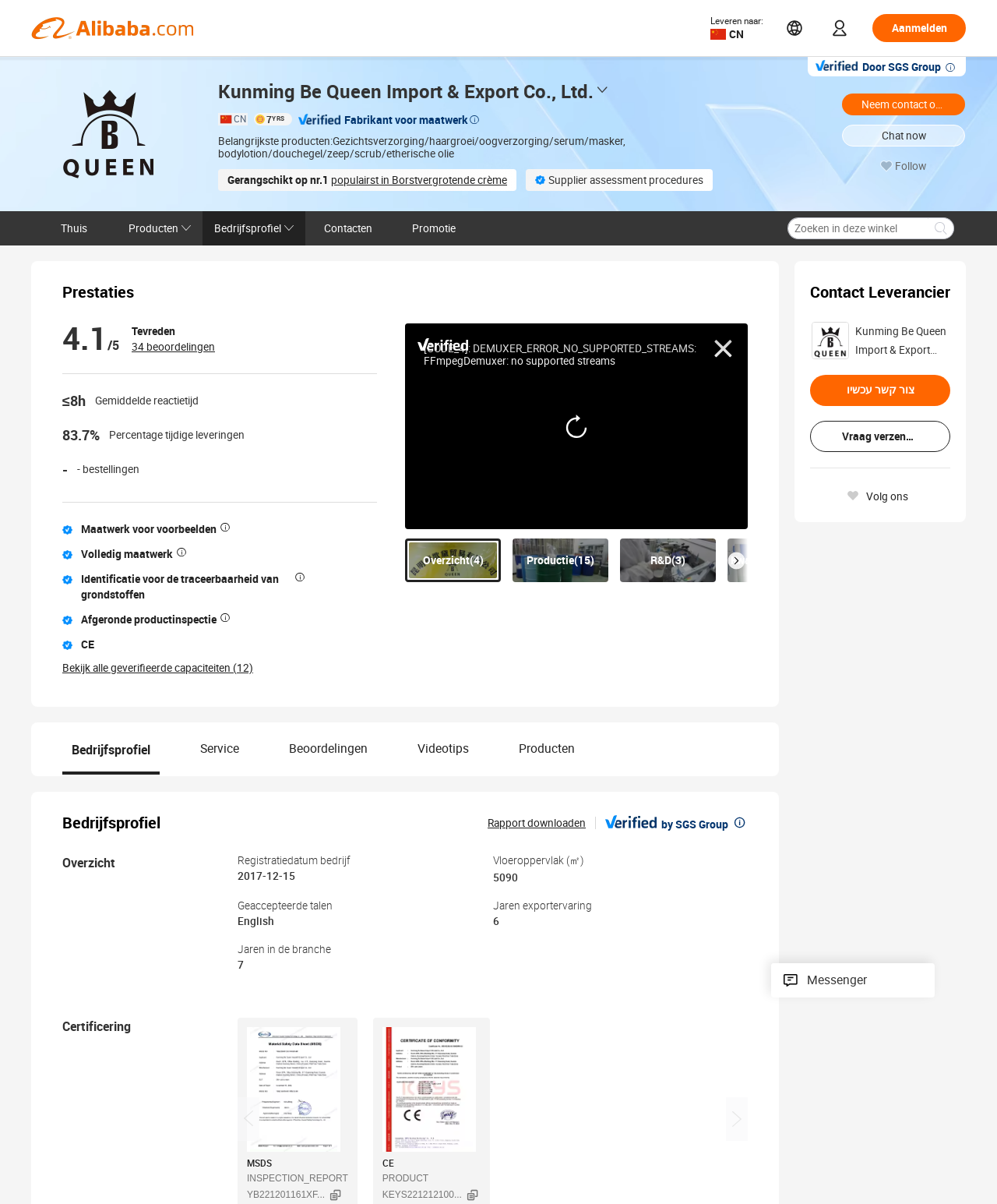What is the main product category of the company?
Please look at the screenshot and answer in one word or a short phrase.

Gezichtsverzorging/haargroei/oogverzorging/serum/masker